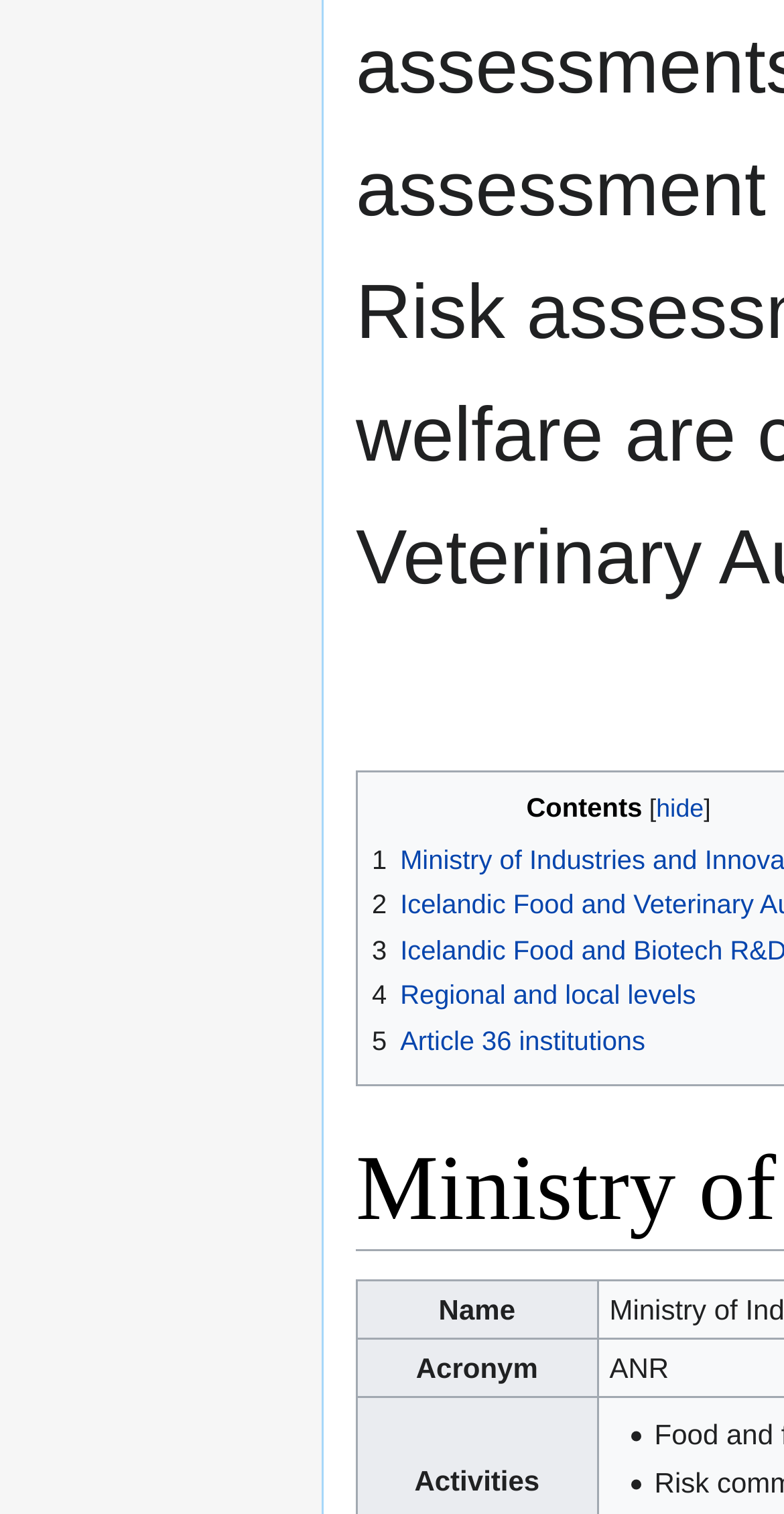Identify the bounding box coordinates of the clickable section necessary to follow the following instruction: "Go to '4 Regional and local levels'". The coordinates should be presented as four float numbers from 0 to 1, i.e., [left, top, right, bottom].

[0.474, 0.648, 0.888, 0.668]